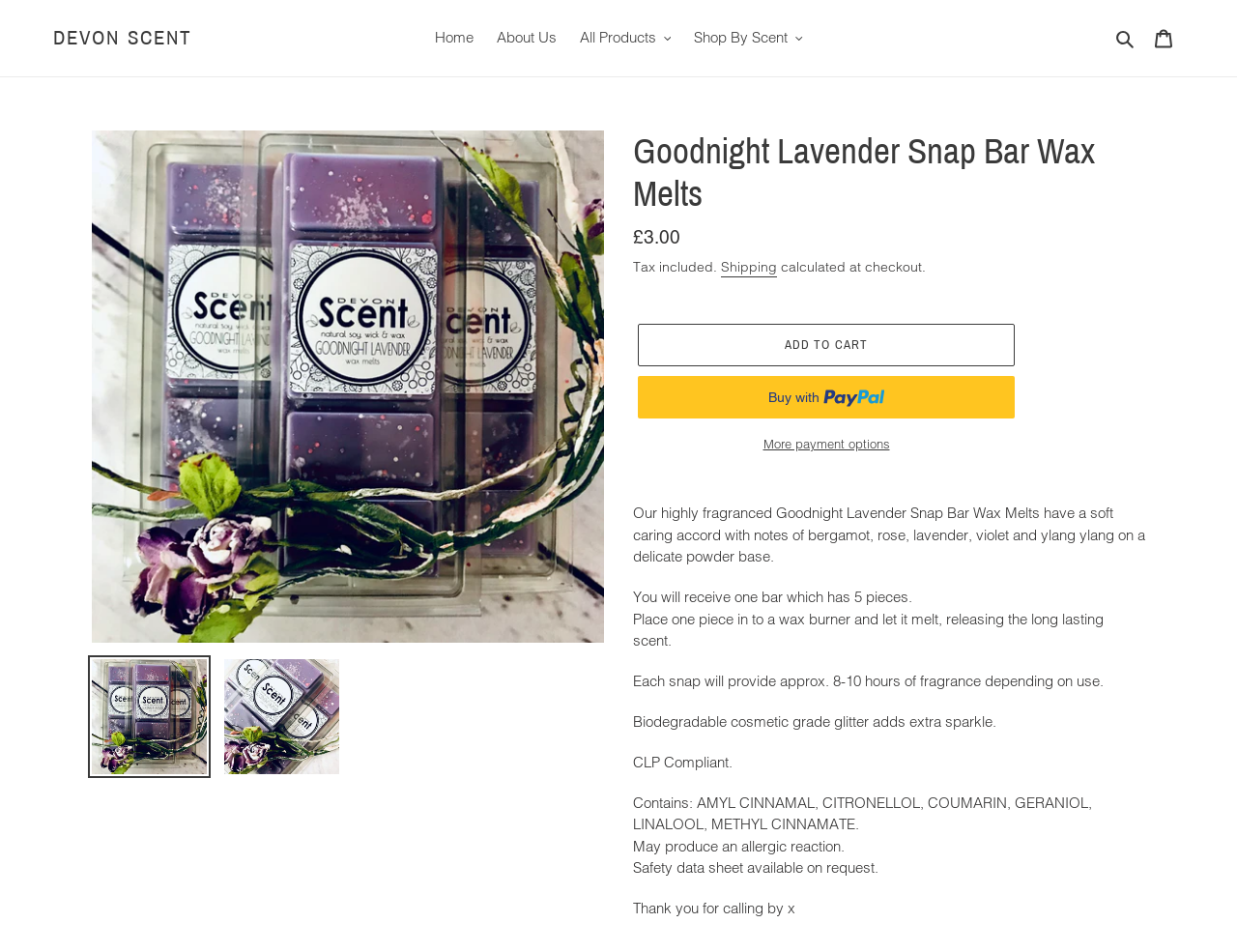Identify the bounding box coordinates of the region that should be clicked to execute the following instruction: "Click the 'Cart' link".

[0.924, 0.018, 0.957, 0.061]